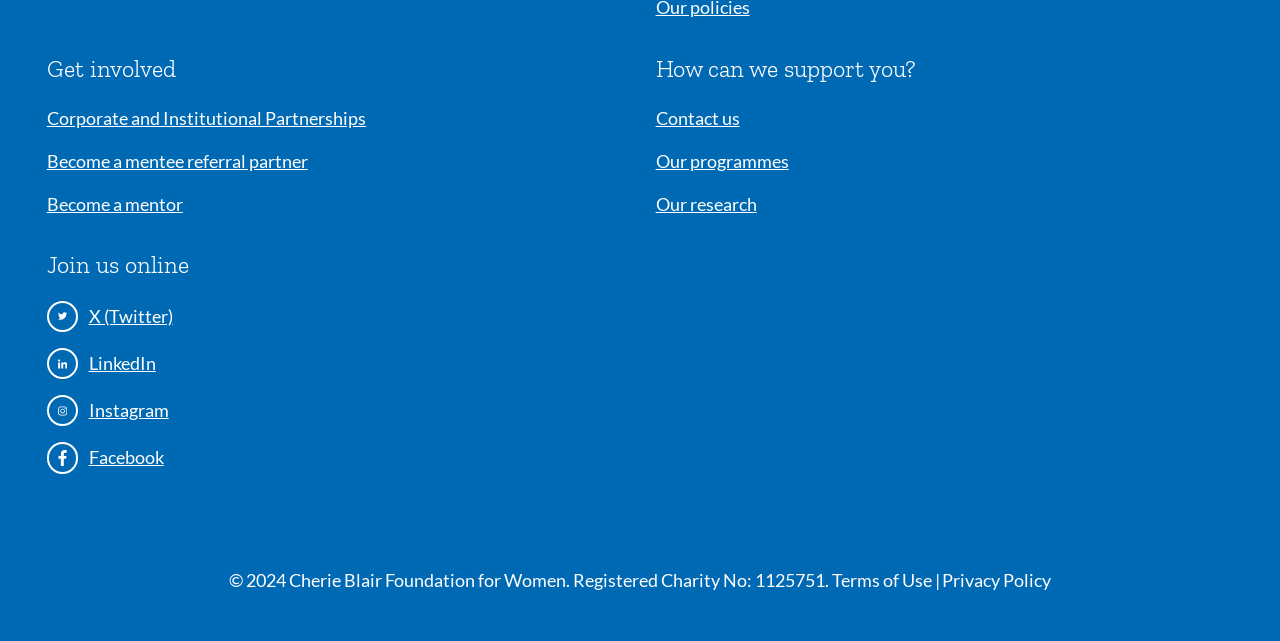Locate the bounding box coordinates of the element you need to click to accomplish the task described by this instruction: "View Terms of Use".

[0.65, 0.888, 0.73, 0.922]